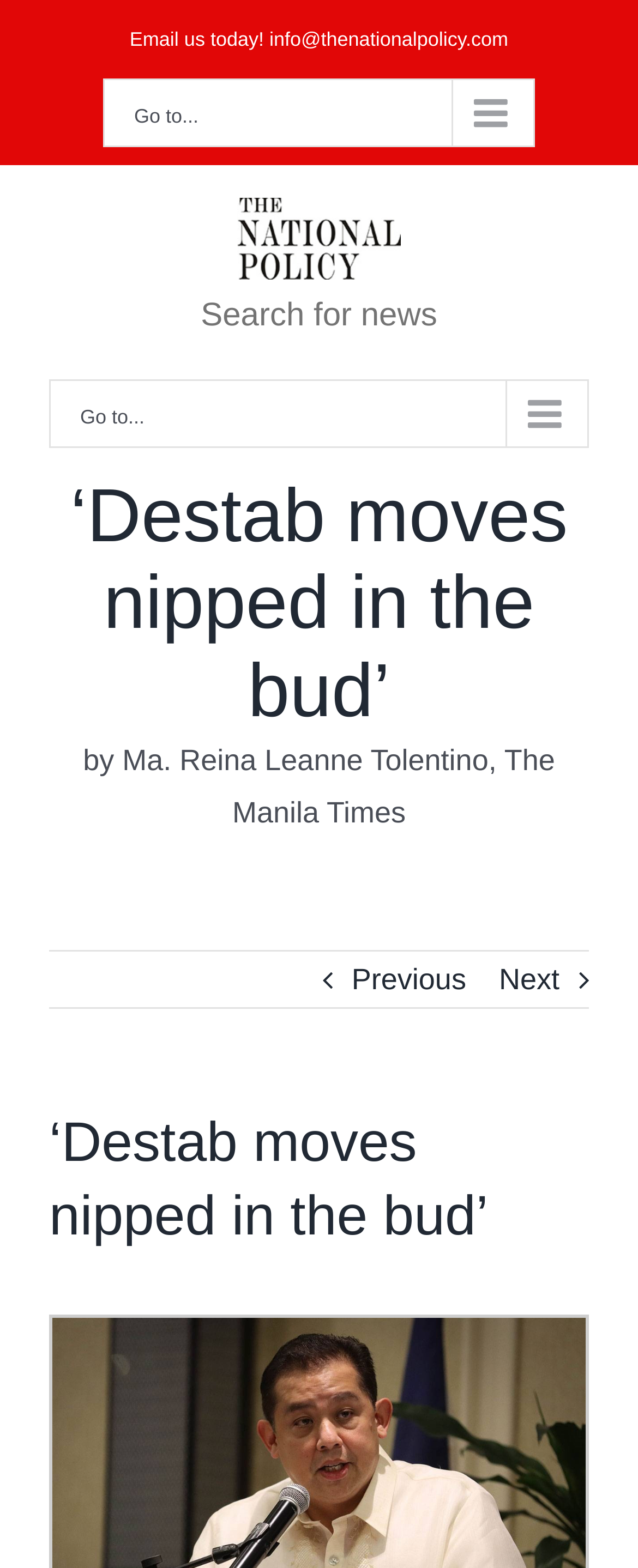Please give a one-word or short phrase response to the following question: 
How many navigation menus are there on this website?

Two